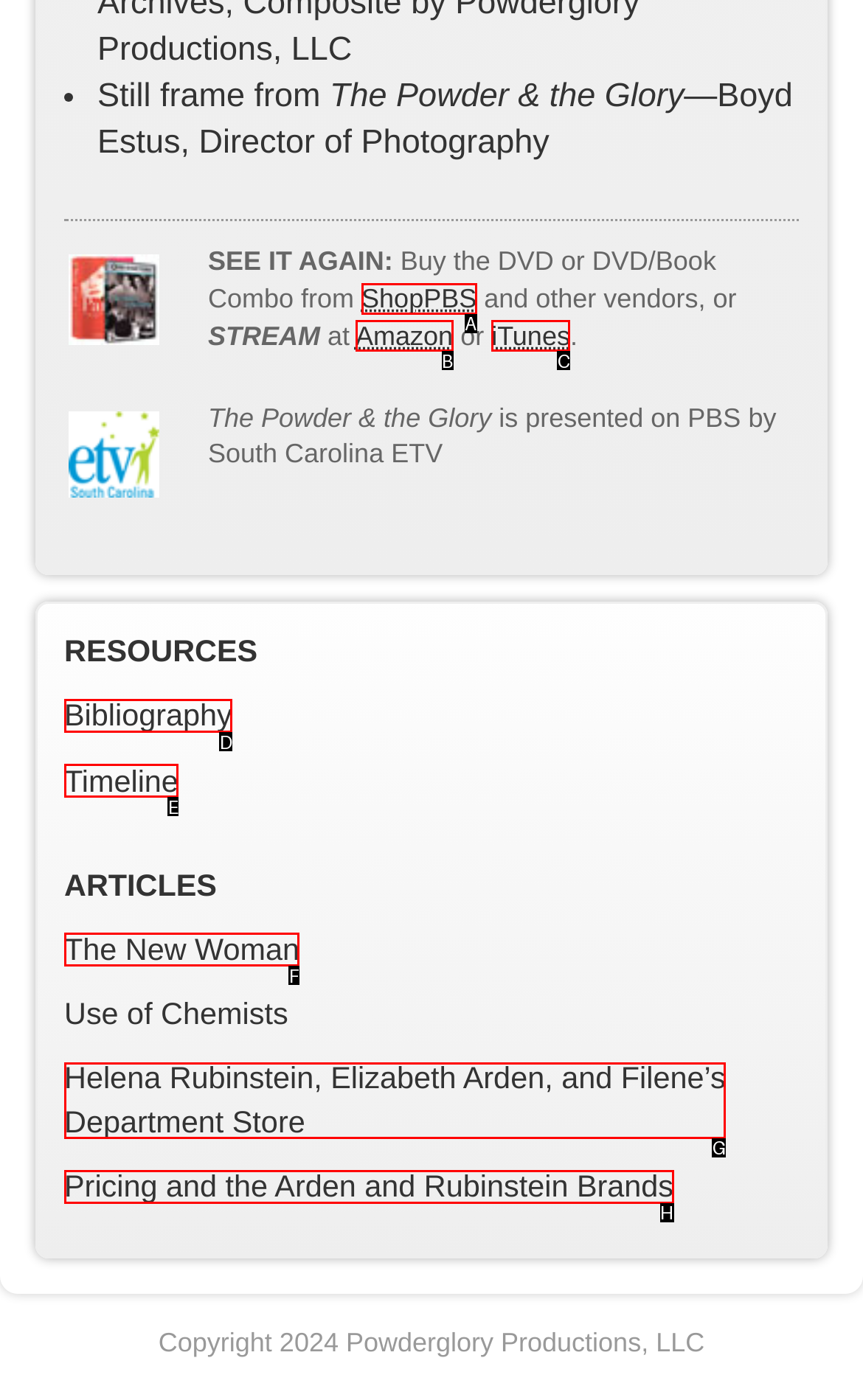Choose the letter that best represents the description: Bibliography. Provide the letter as your response.

D